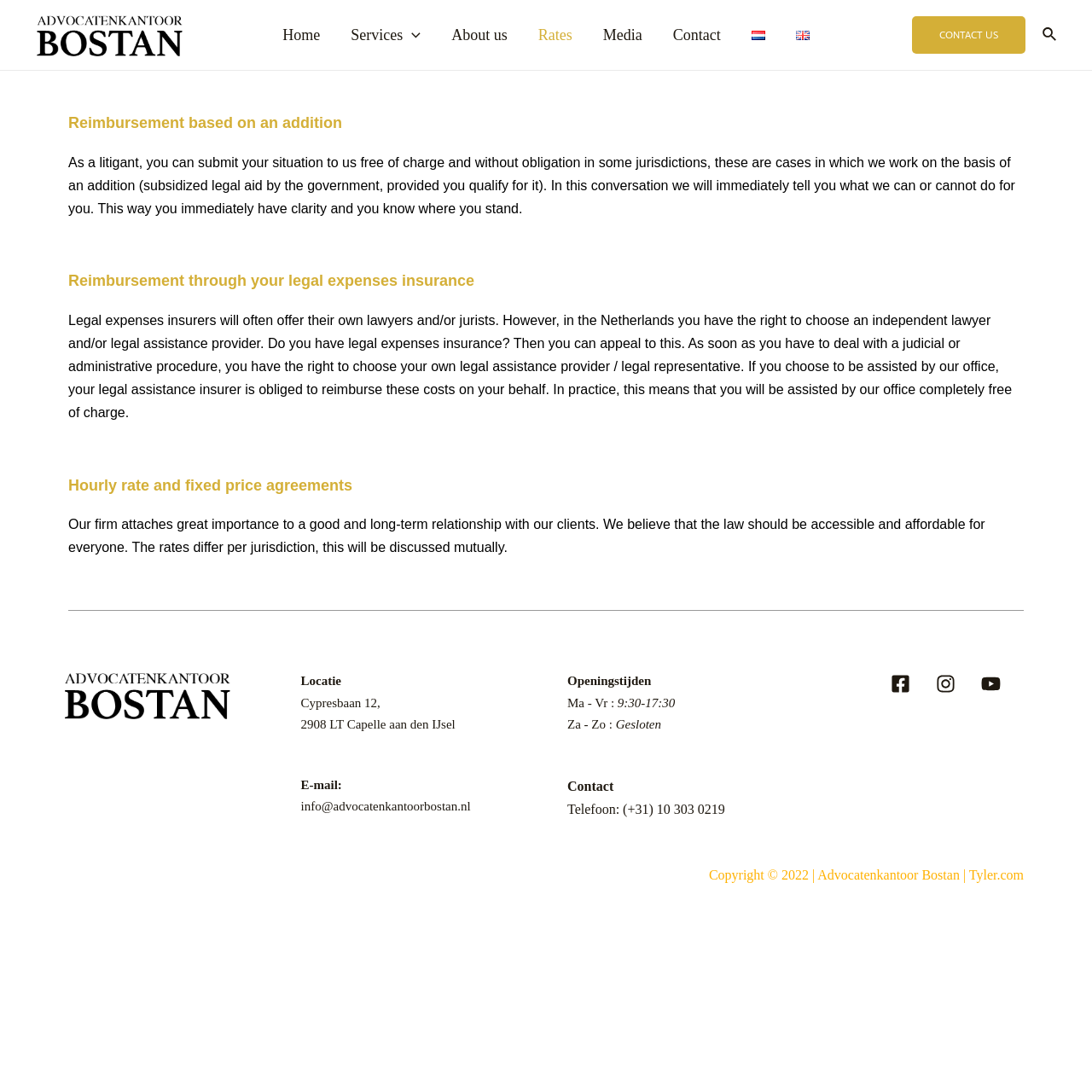How can you contact the law office?
Give a single word or phrase as your answer by examining the image.

By phone or email